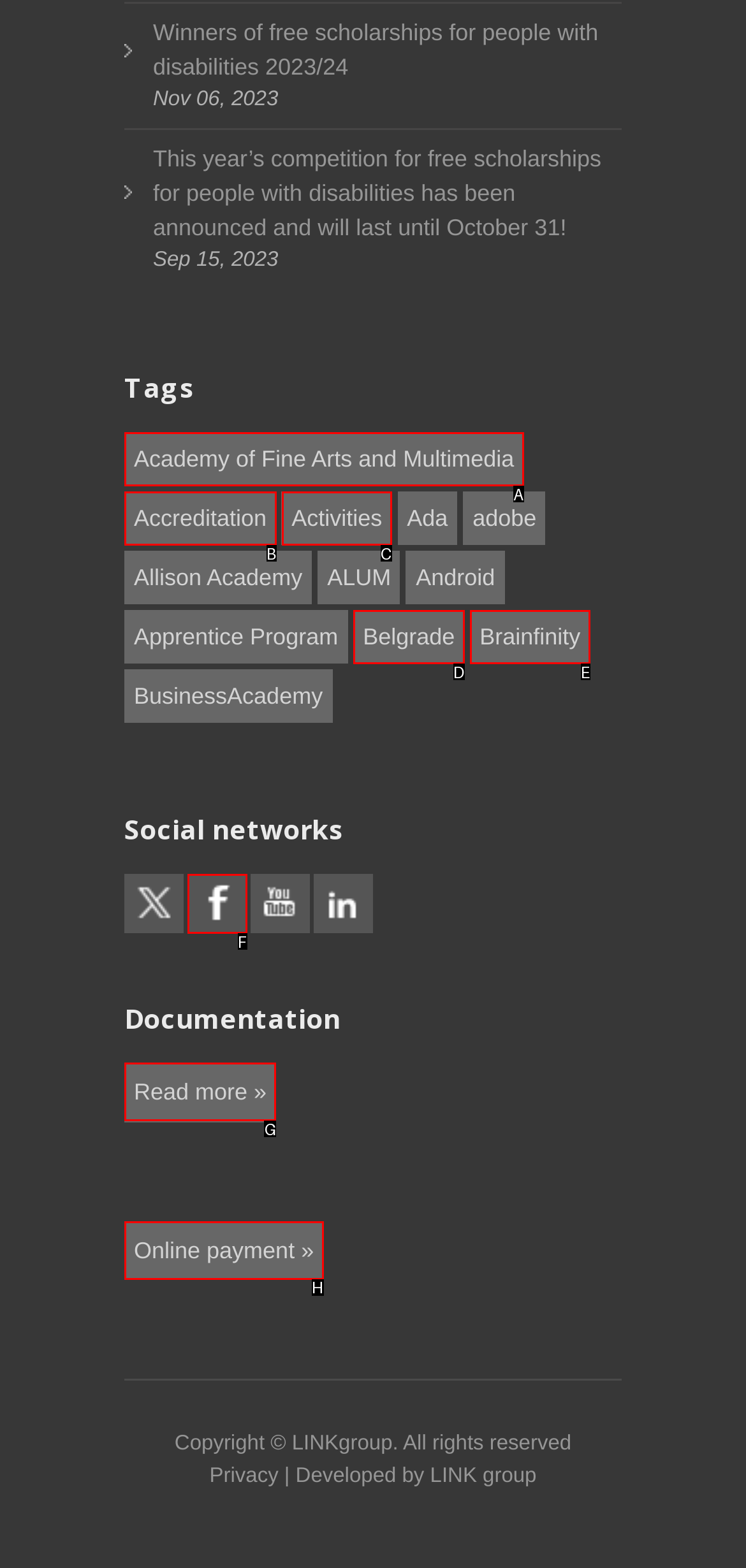Provide the letter of the HTML element that you need to click on to perform the task: Read more about the documentation.
Answer with the letter corresponding to the correct option.

G